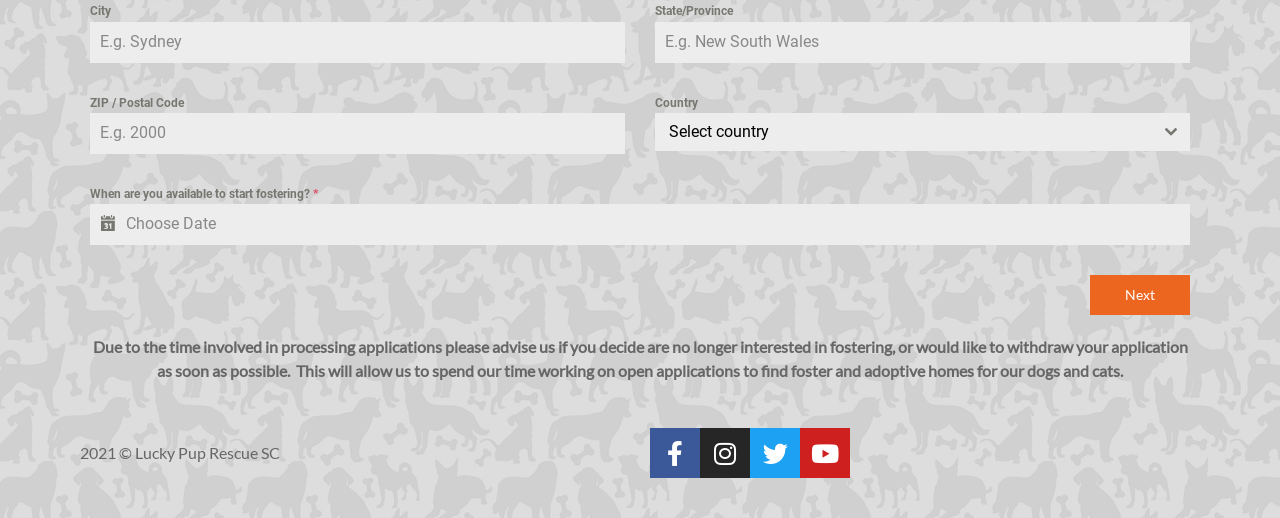How many social media links are present at the bottom of the page?
Please give a detailed and thorough answer to the question, covering all relevant points.

There are three social media links present at the bottom of the page, which are Facebook, Twitter, and Youtube, as indicated by their respective icons.